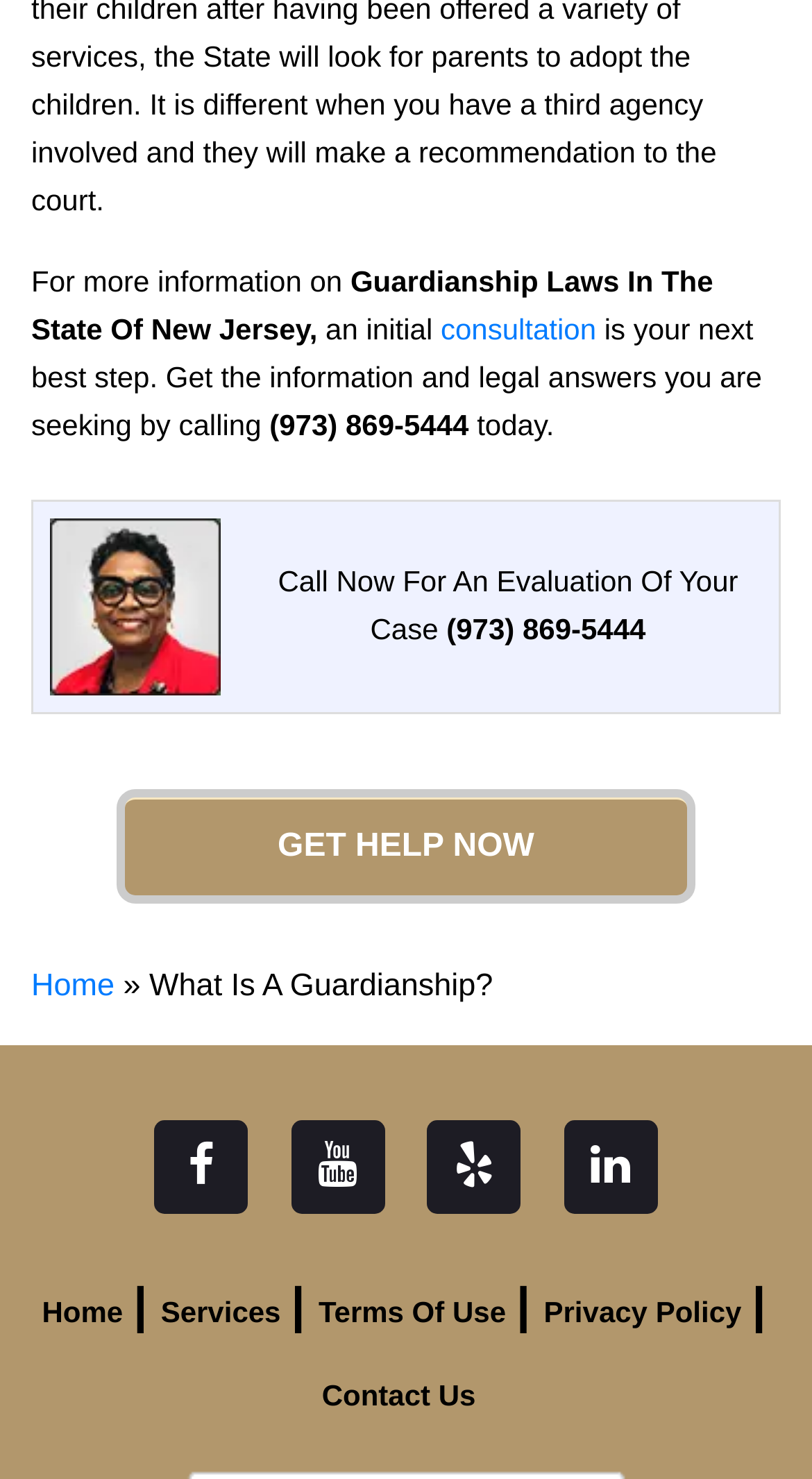Locate the bounding box coordinates of the element that needs to be clicked to carry out the instruction: "Learn about guardianship laws in New Jersey". The coordinates should be given as four float numbers ranging from 0 to 1, i.e., [left, top, right, bottom].

[0.038, 0.178, 0.878, 0.233]